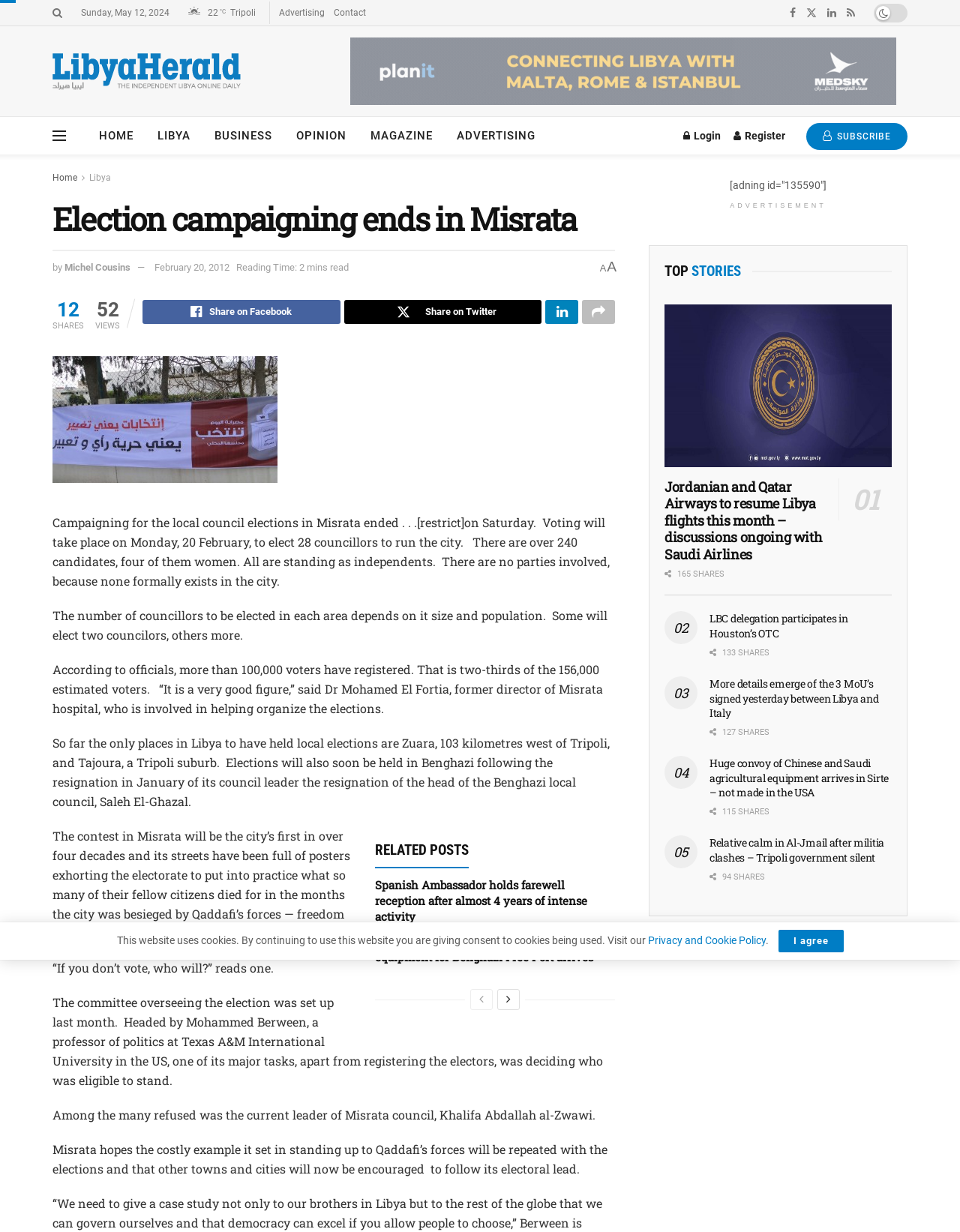Locate the bounding box of the UI element based on this description: "Privacy and Cookie Policy". Provide four float numbers between 0 and 1 as [left, top, right, bottom].

[0.675, 0.758, 0.797, 0.768]